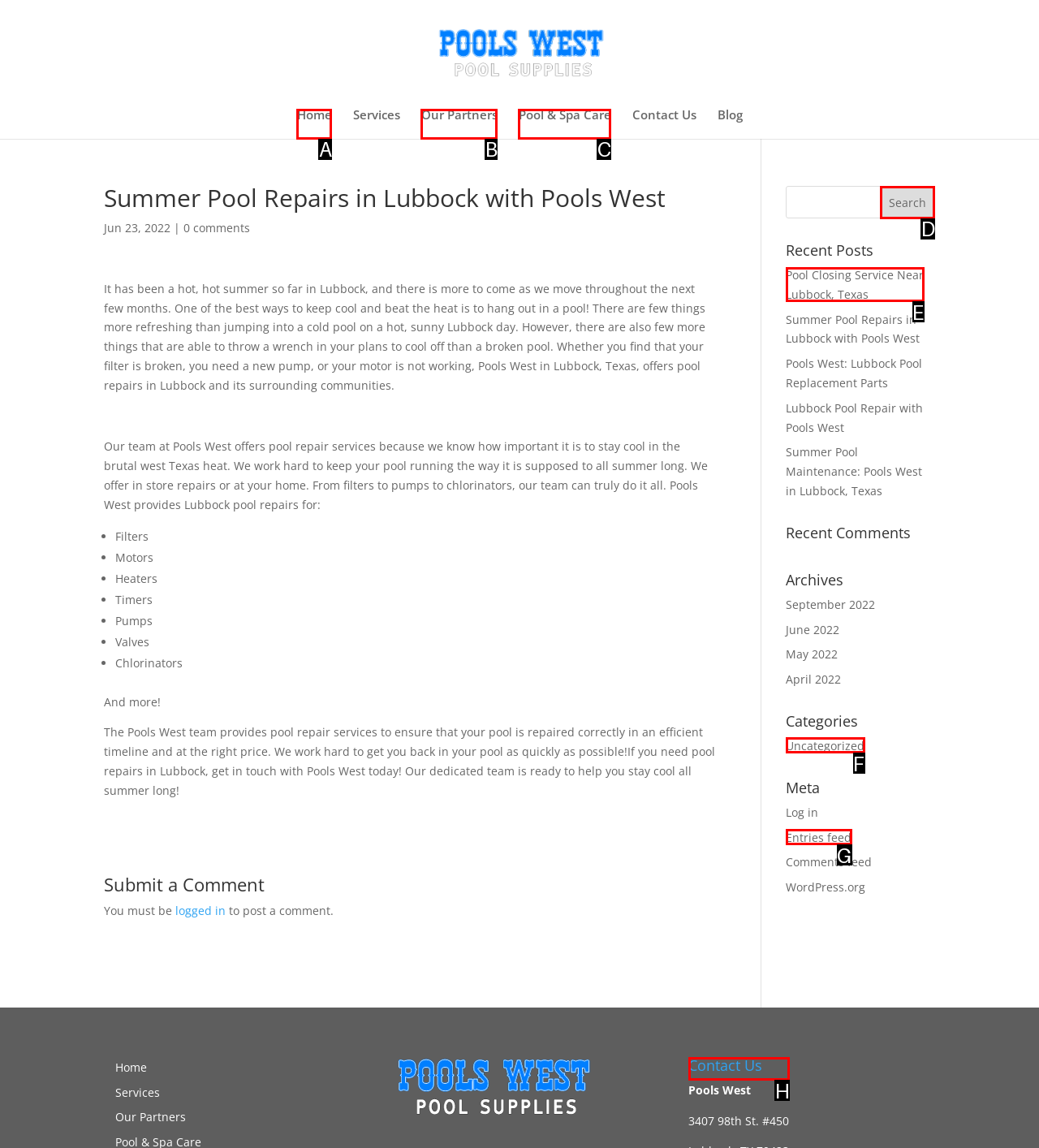Tell me the correct option to click for this task: Contact Pools West
Write down the option's letter from the given choices.

H